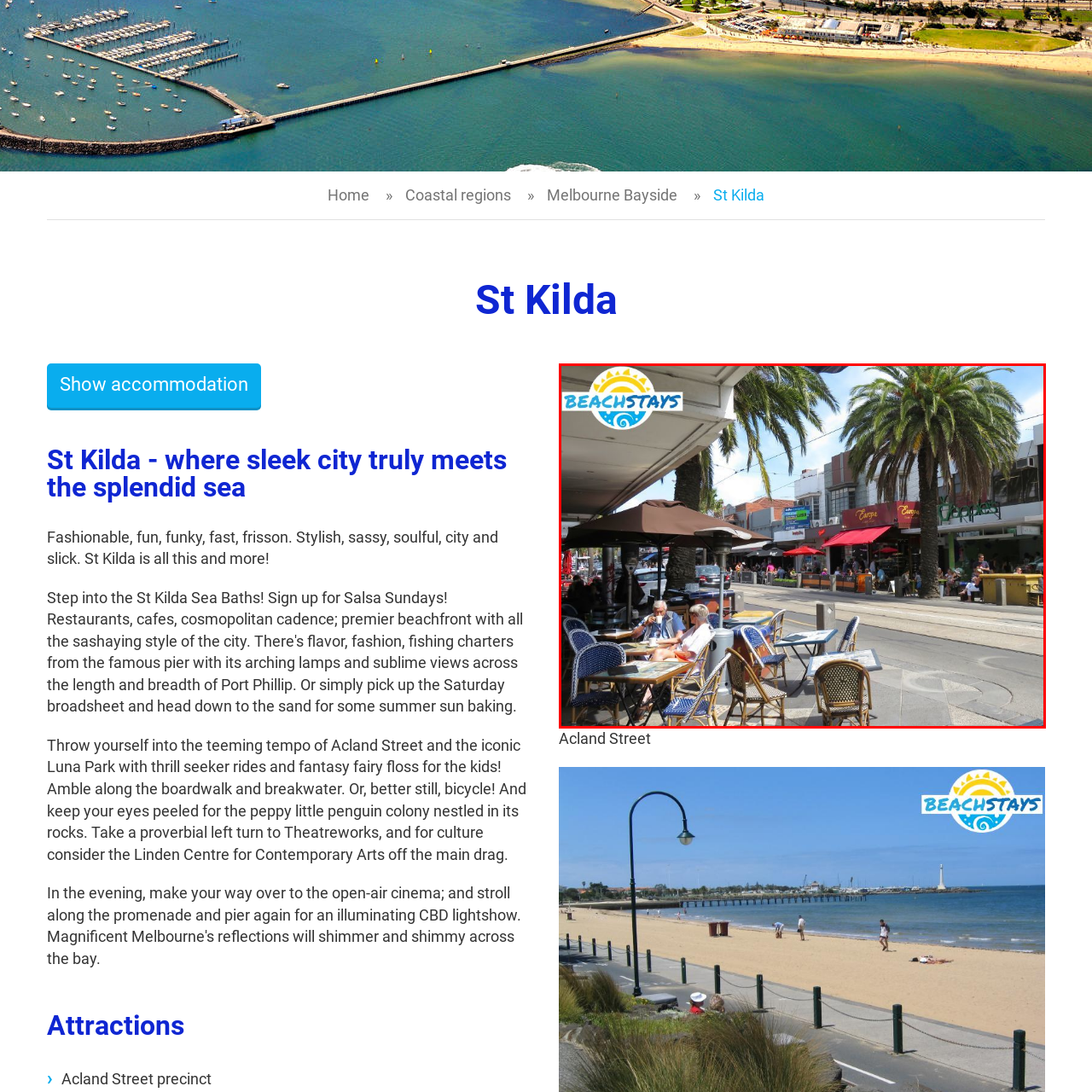Carefully analyze the image within the red boundary and describe it extensively.

The image showcases a vibrant street scene in St Kilda, Melbourne, highlighting the lively atmosphere of Acland Street. In the foreground, patrons can be seen enjoying their time at outdoor café tables, with classic bistro chairs arranged neatly around them. The setting is adorned with tall palm trees that sway gently, providing a tropical feel to the urban environment. 

On the opposite side of the street, various cafés and shops display colorful awnings, with some featuring bright red canopies that draw attention. The area is bustling with people, with a mix of diners and passersby soaking in the lively ambiance. This snapshot captures the essence of St Kilda—its fashionable, fun vibe, perfect for both relaxation and excitement, inviting visitors to experience its charm and energy.